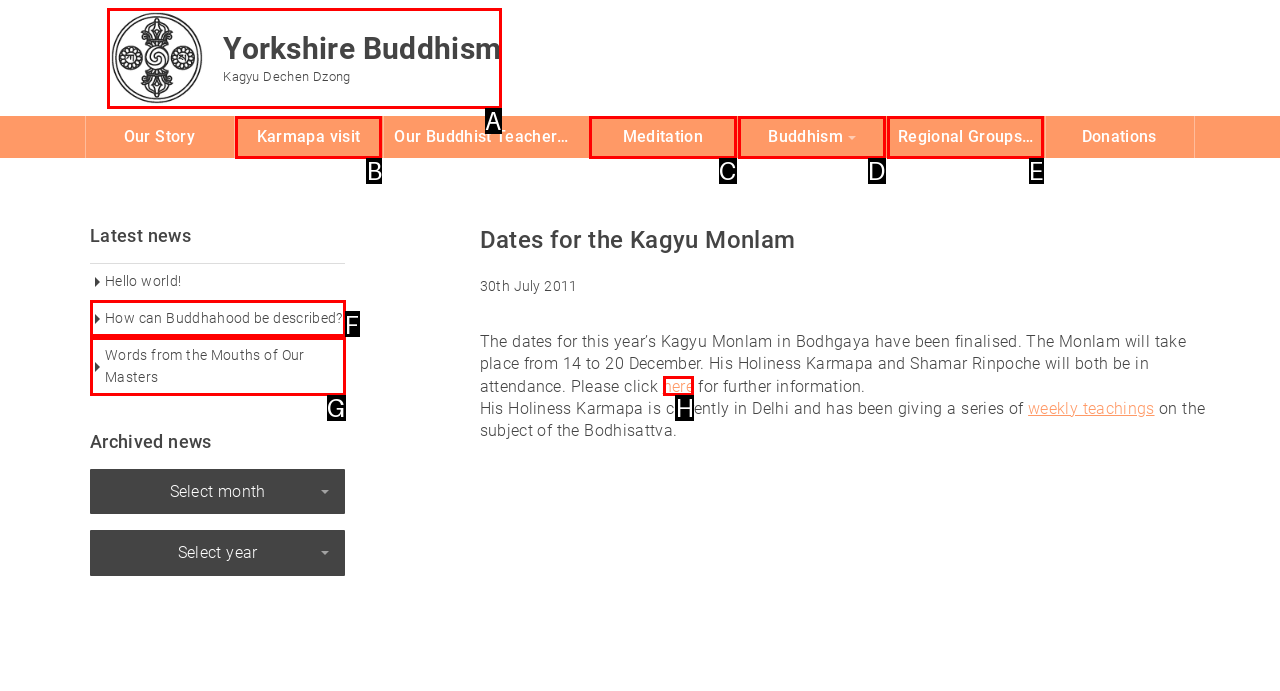Find the HTML element to click in order to complete this task: Learn more about the Kagyu Monlam
Answer with the letter of the correct option.

H